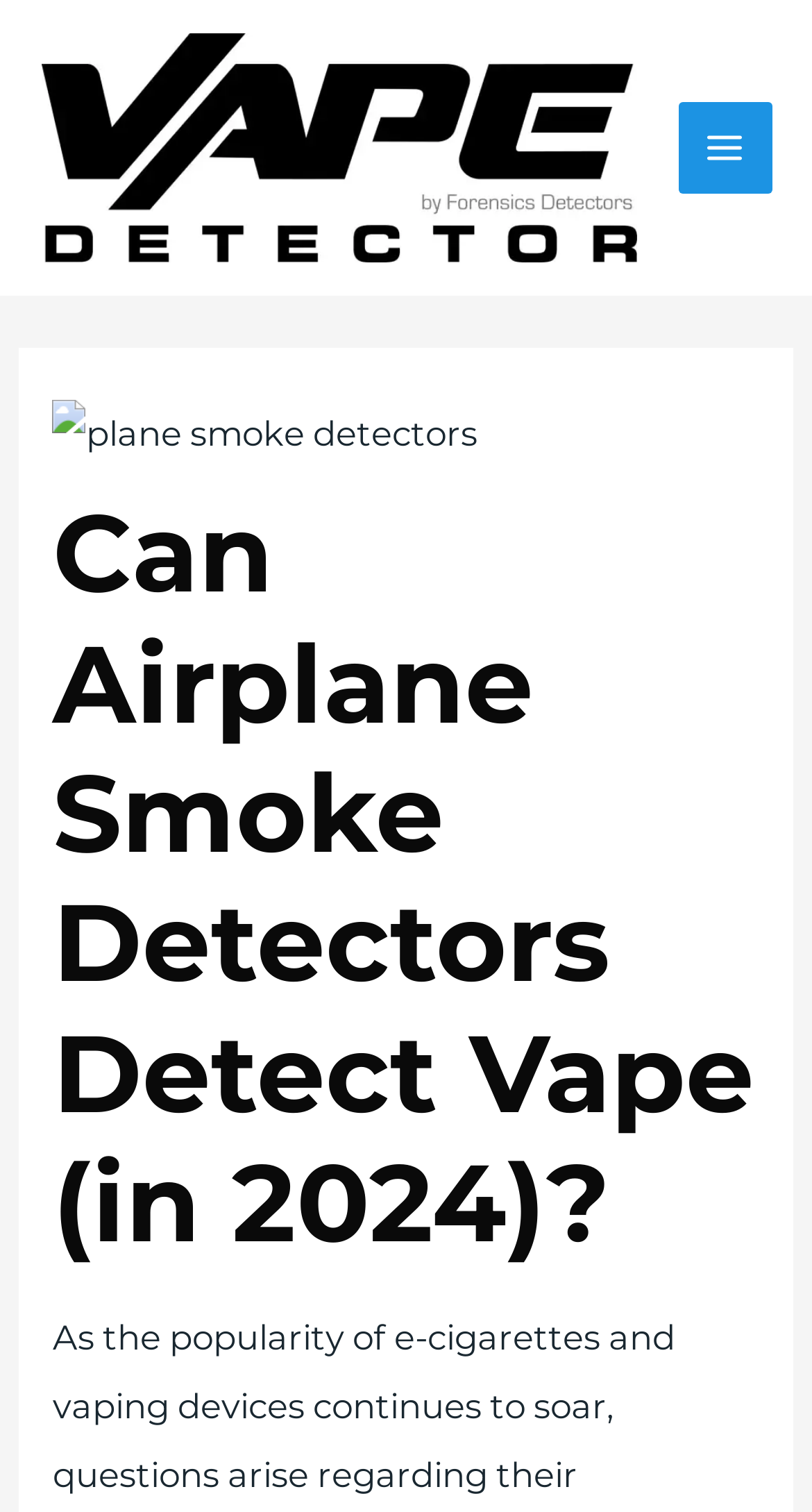What is the logo of the website?
From the image, respond with a single word or phrase.

Vape Detector